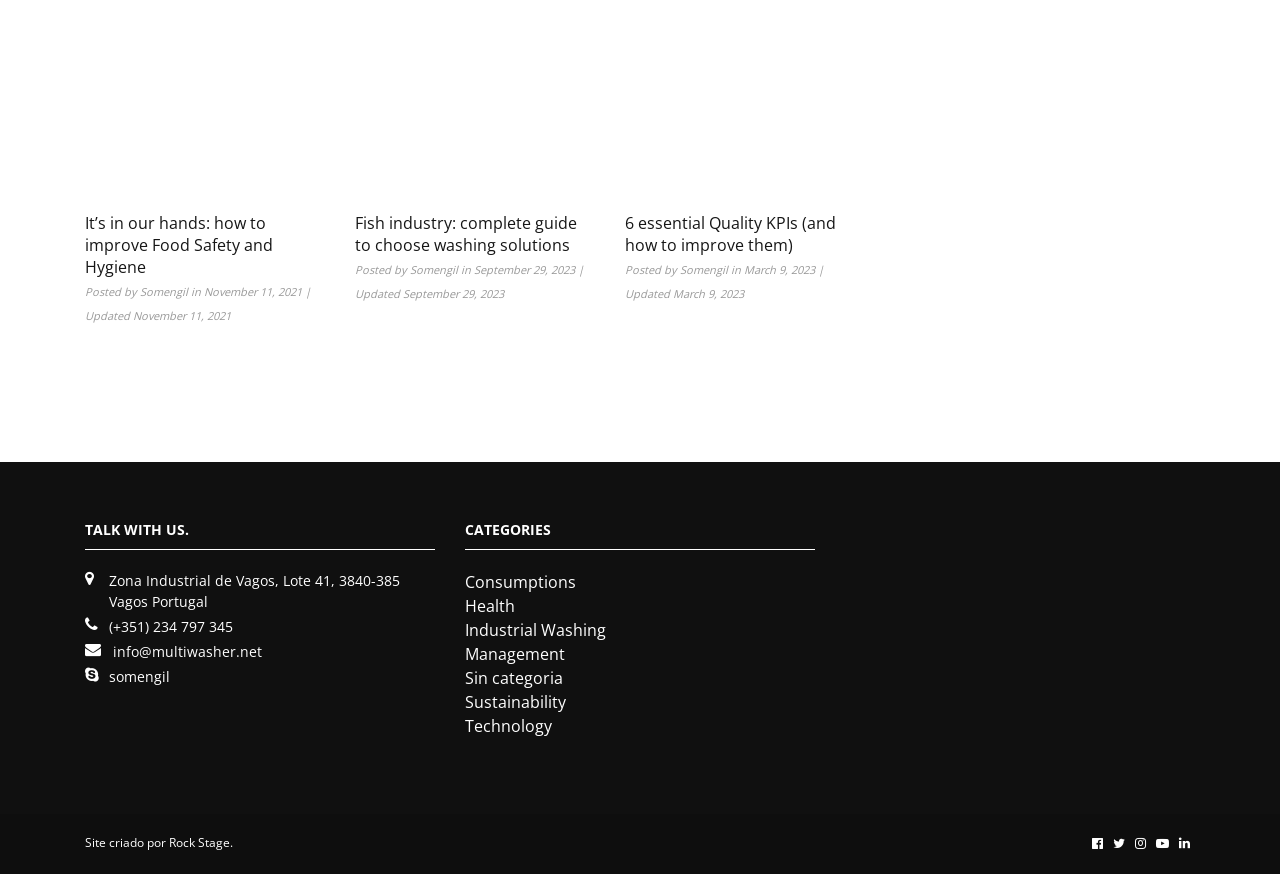Use a single word or phrase to answer the question:
What is the company's address?

Zona Industrial de Vagos, Lote 41, 3840-385 Vagos Portugal